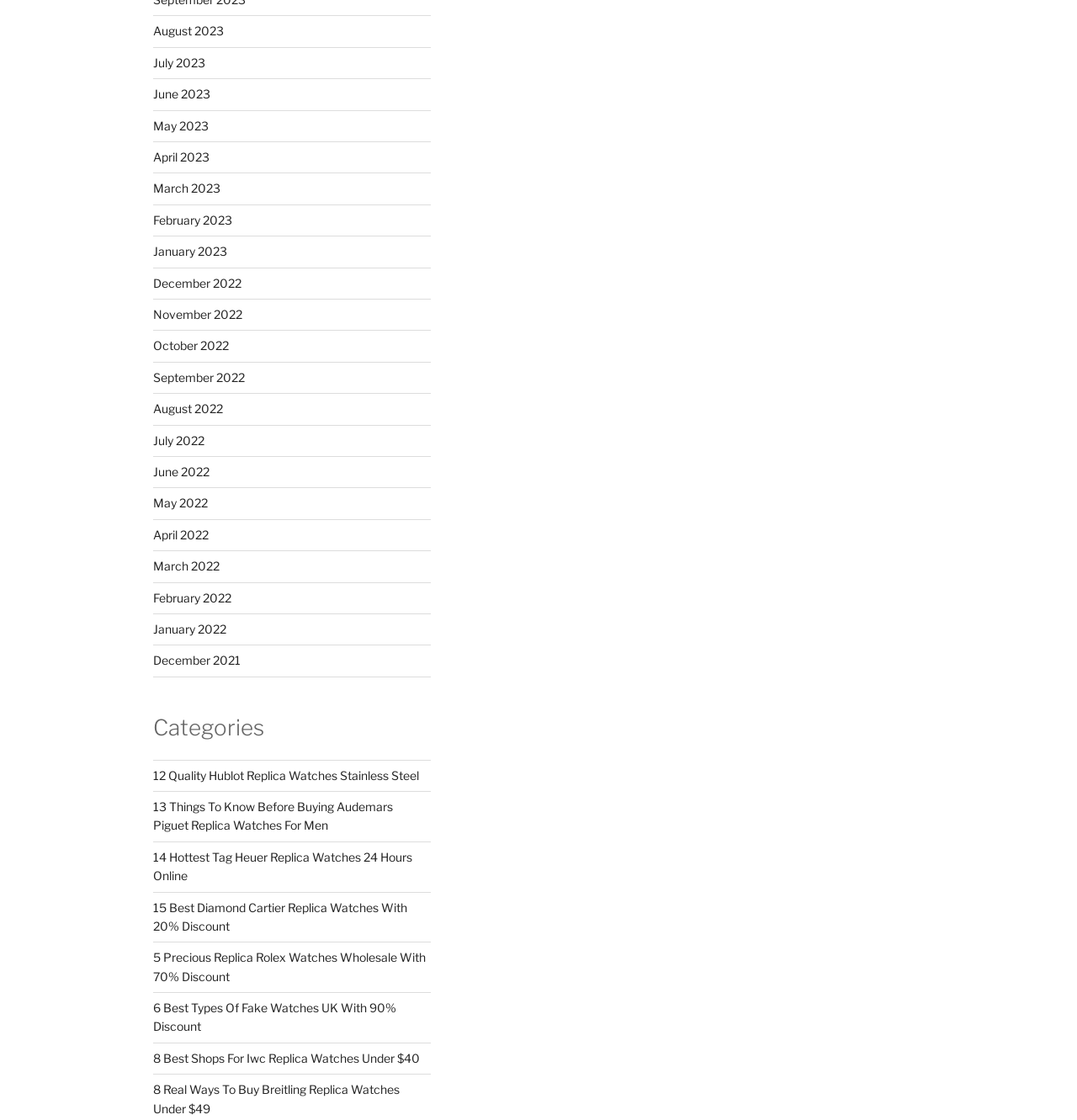Determine the bounding box coordinates of the clickable region to carry out the instruction: "Read about 12 Quality Hublot Replica Watches".

[0.142, 0.686, 0.389, 0.698]